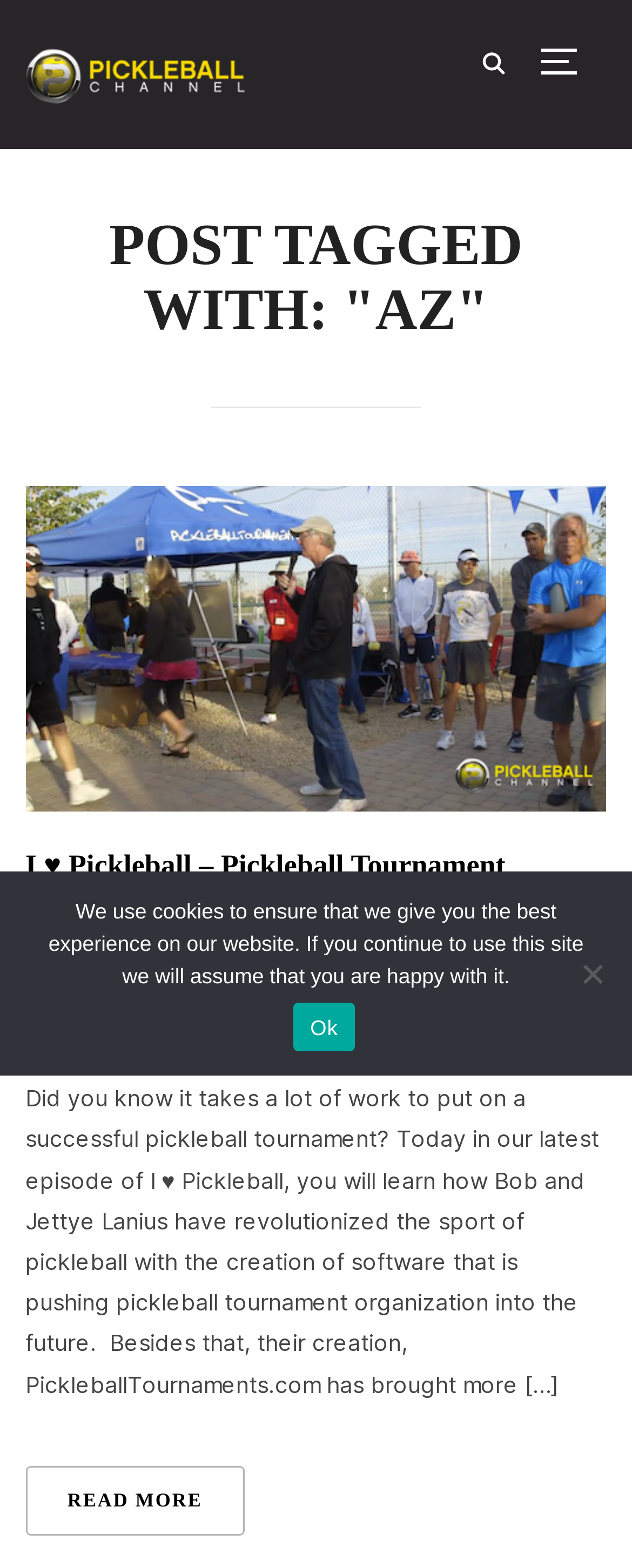Give a short answer to this question using one word or a phrase:
What is the name of the show mentioned in the article?

I ♥ Pickleball Show